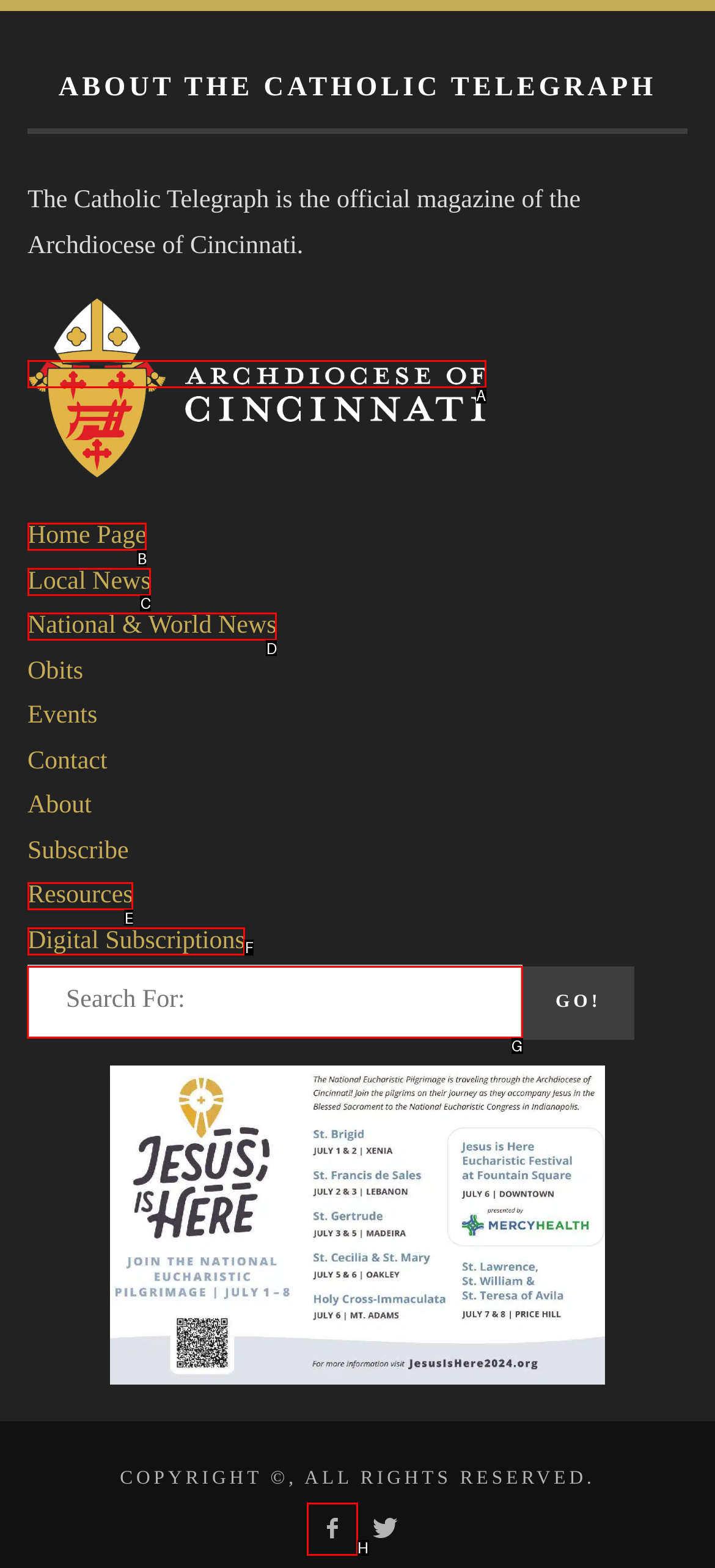Tell me which one HTML element I should click to complete the following task: Search for something Answer with the option's letter from the given choices directly.

G